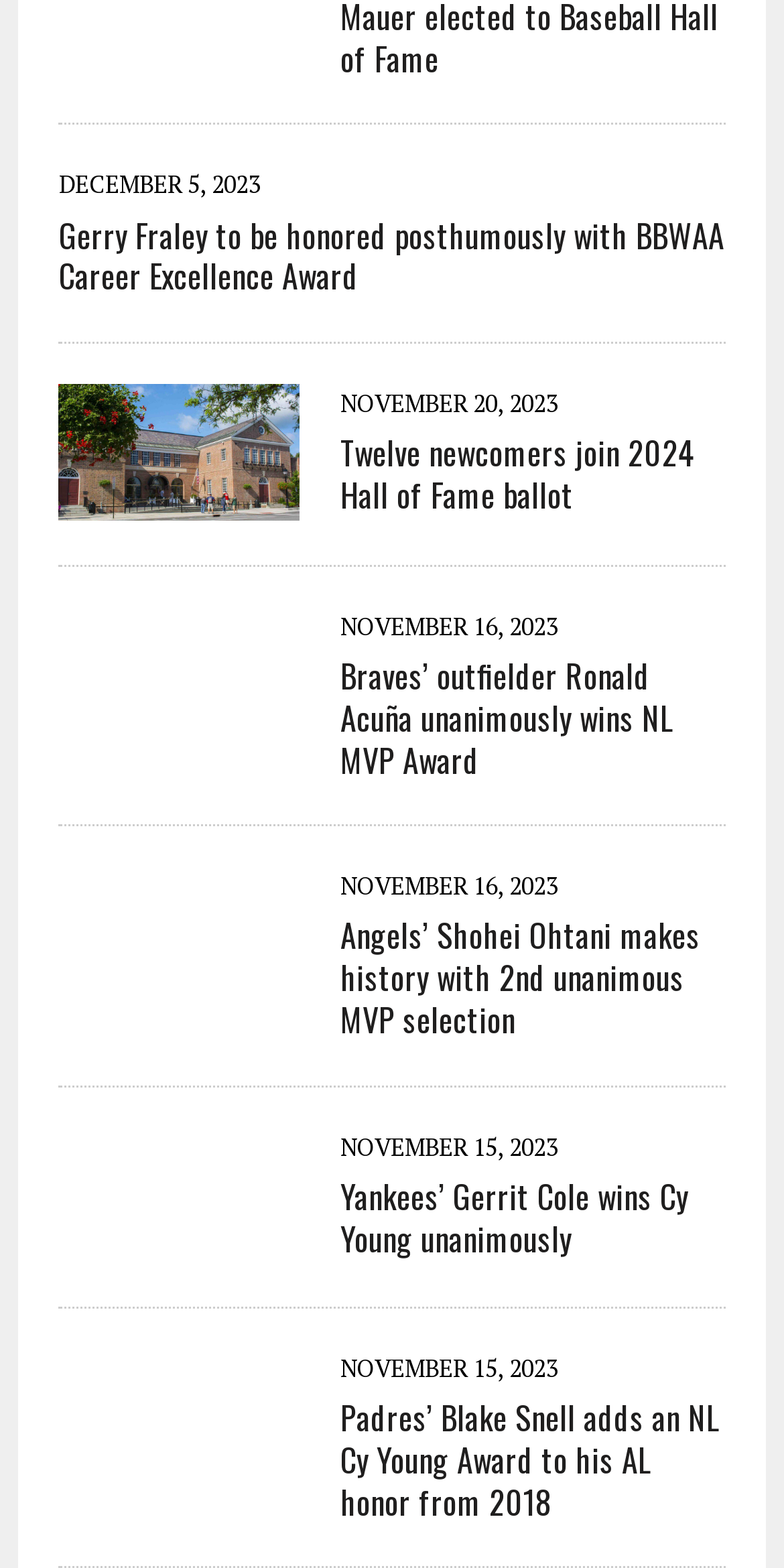What is the date of the first article?
From the image, respond with a single word or phrase.

DECEMBER 5, 2023